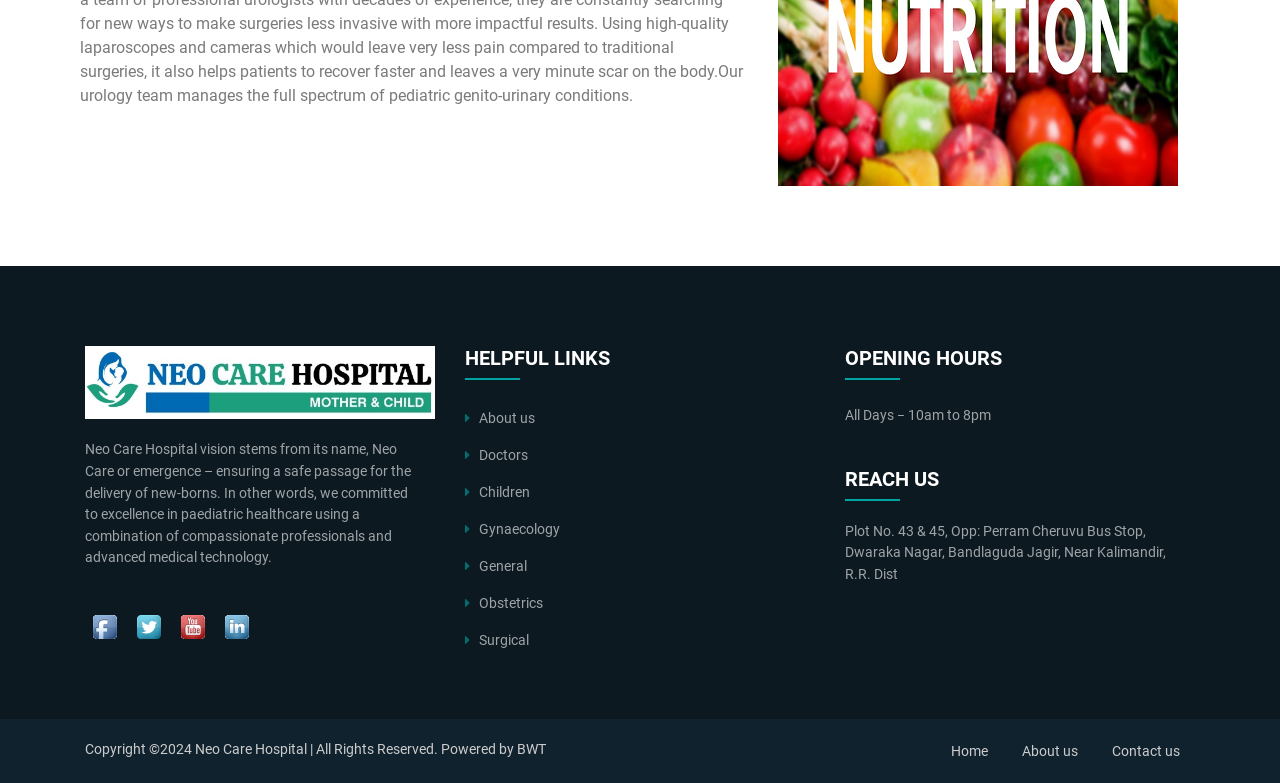Extract the bounding box coordinates for the UI element described as: "Contact us".

[0.869, 0.949, 0.922, 0.969]